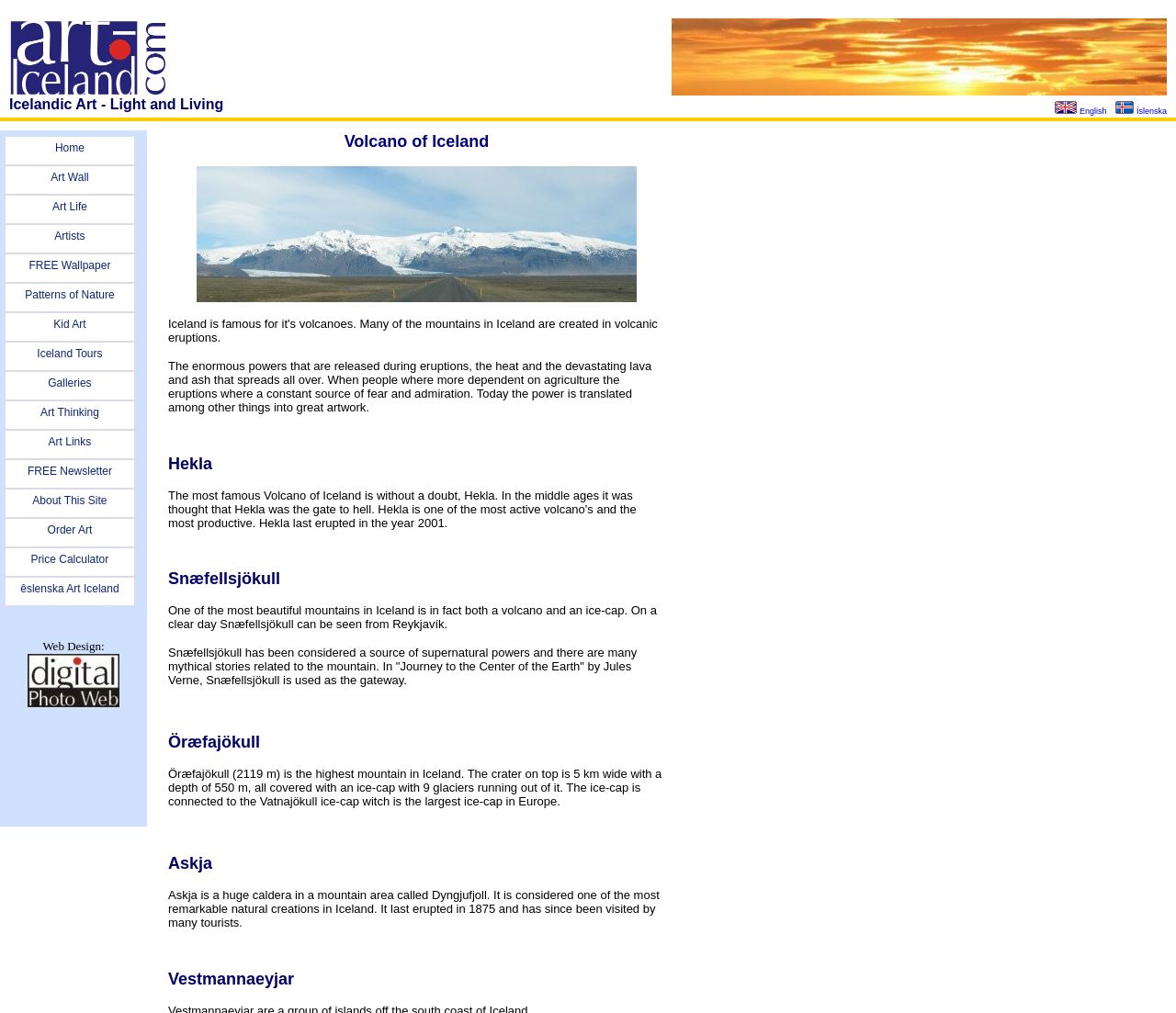Provide the text content of the webpage's main heading.

Volcano of Iceland